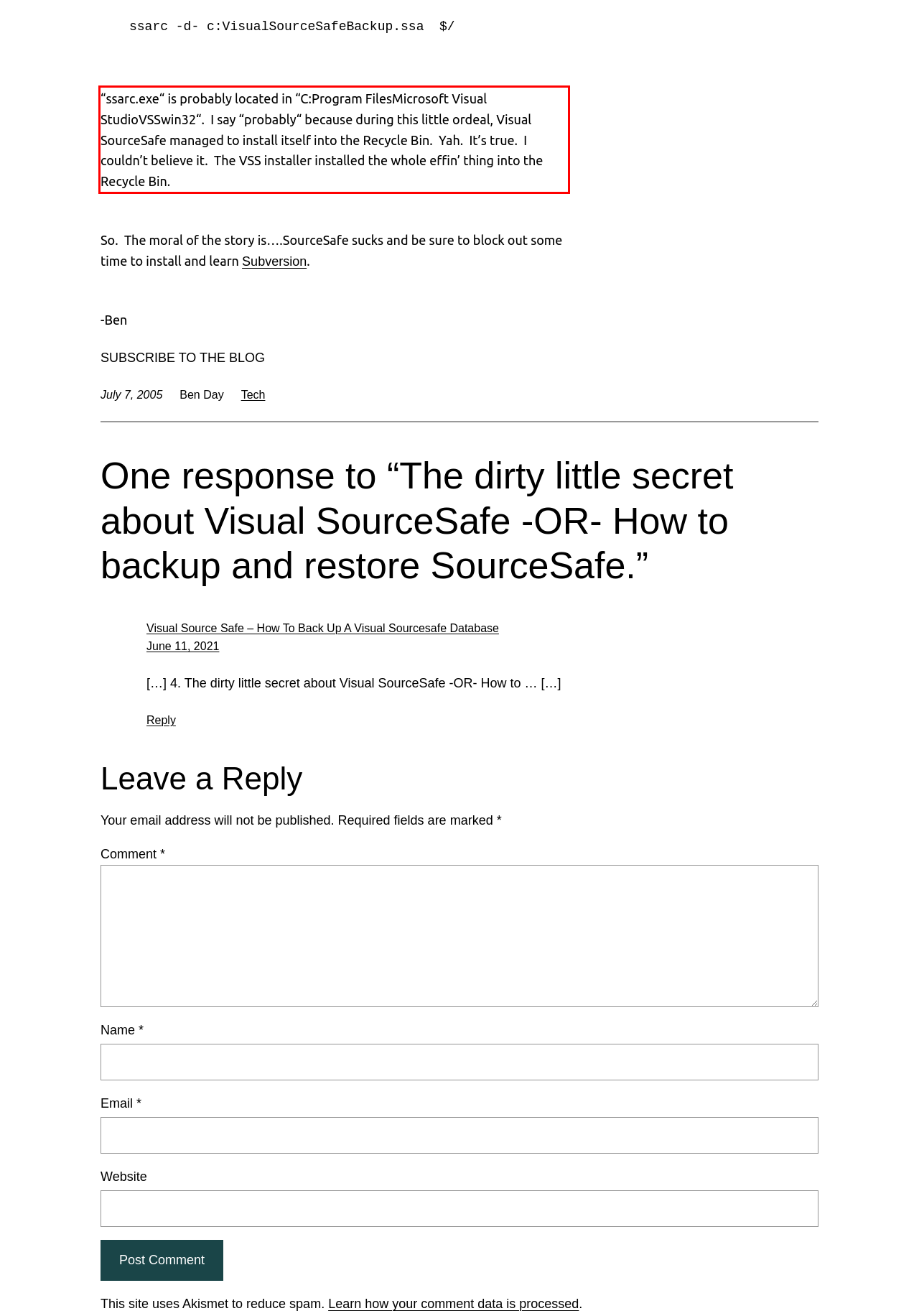You are presented with a screenshot containing a red rectangle. Extract the text found inside this red bounding box.

“ssarc.exe“ is probably located in “C:Program FilesMicrosoft Visual StudioVSSwin32“. I say “probably“ because during this little ordeal, Visual SourceSafe managed to install itself into the Recycle Bin. Yah. It’s true. I couldn’t believe it. The VSS installer installed the whole effin’ thing into the Recycle Bin.